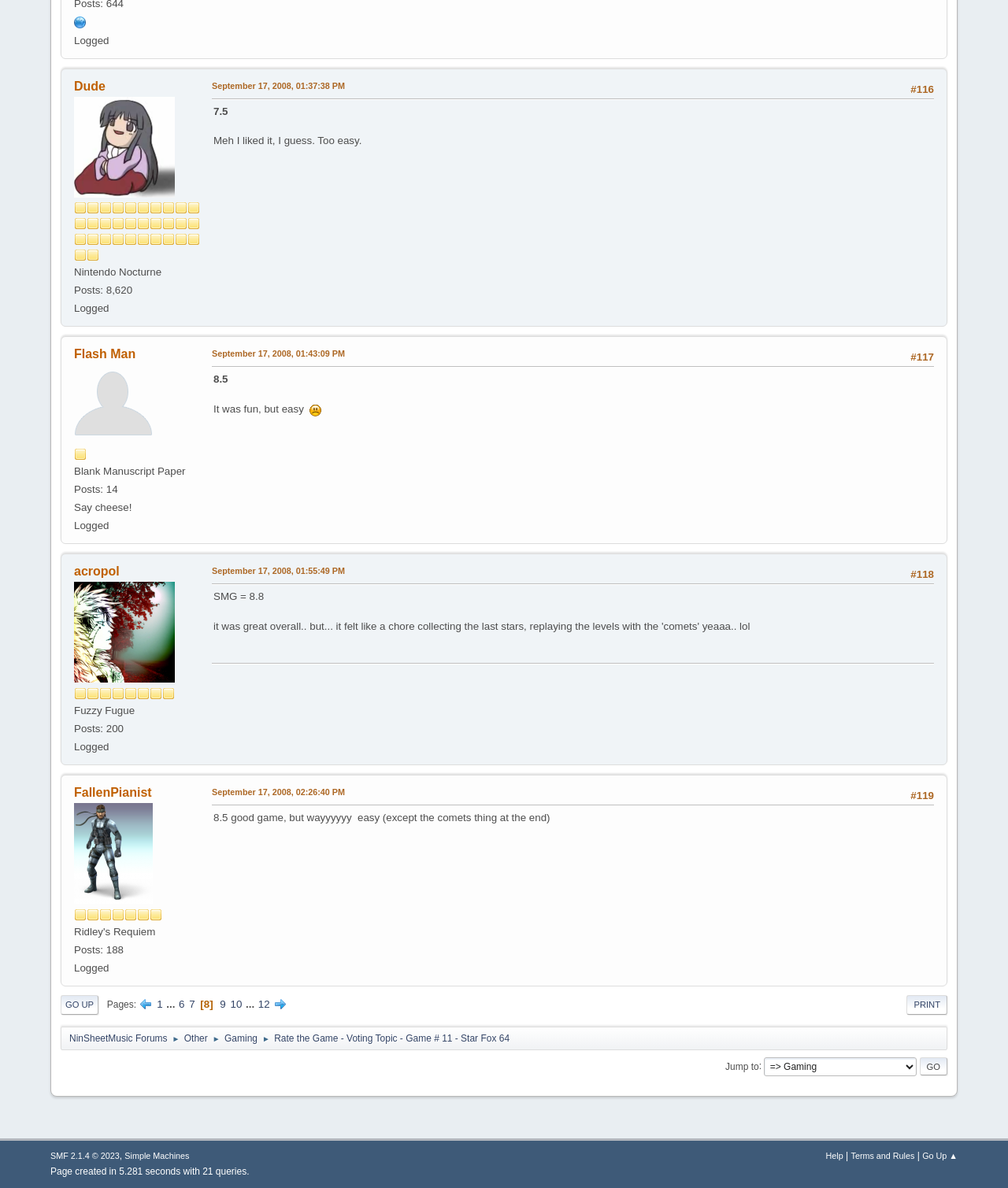Use a single word or phrase to answer the question: How many posts does FallenPianist have?

200